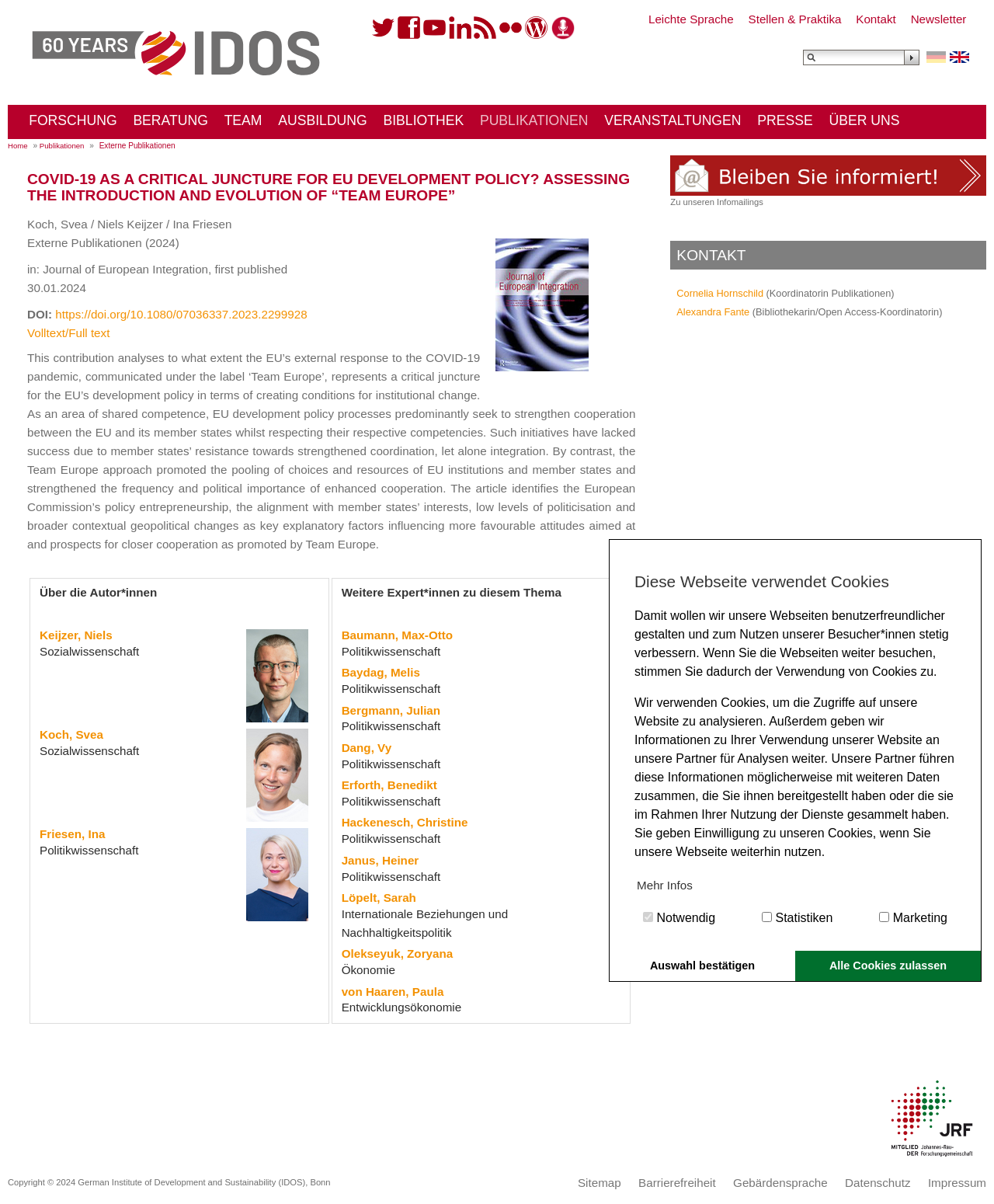Identify the bounding box coordinates of the section to be clicked to complete the task described by the following instruction: "Switch to English language". The coordinates should be four float numbers between 0 and 1, formatted as [left, top, right, bottom].

[0.951, 0.041, 0.975, 0.053]